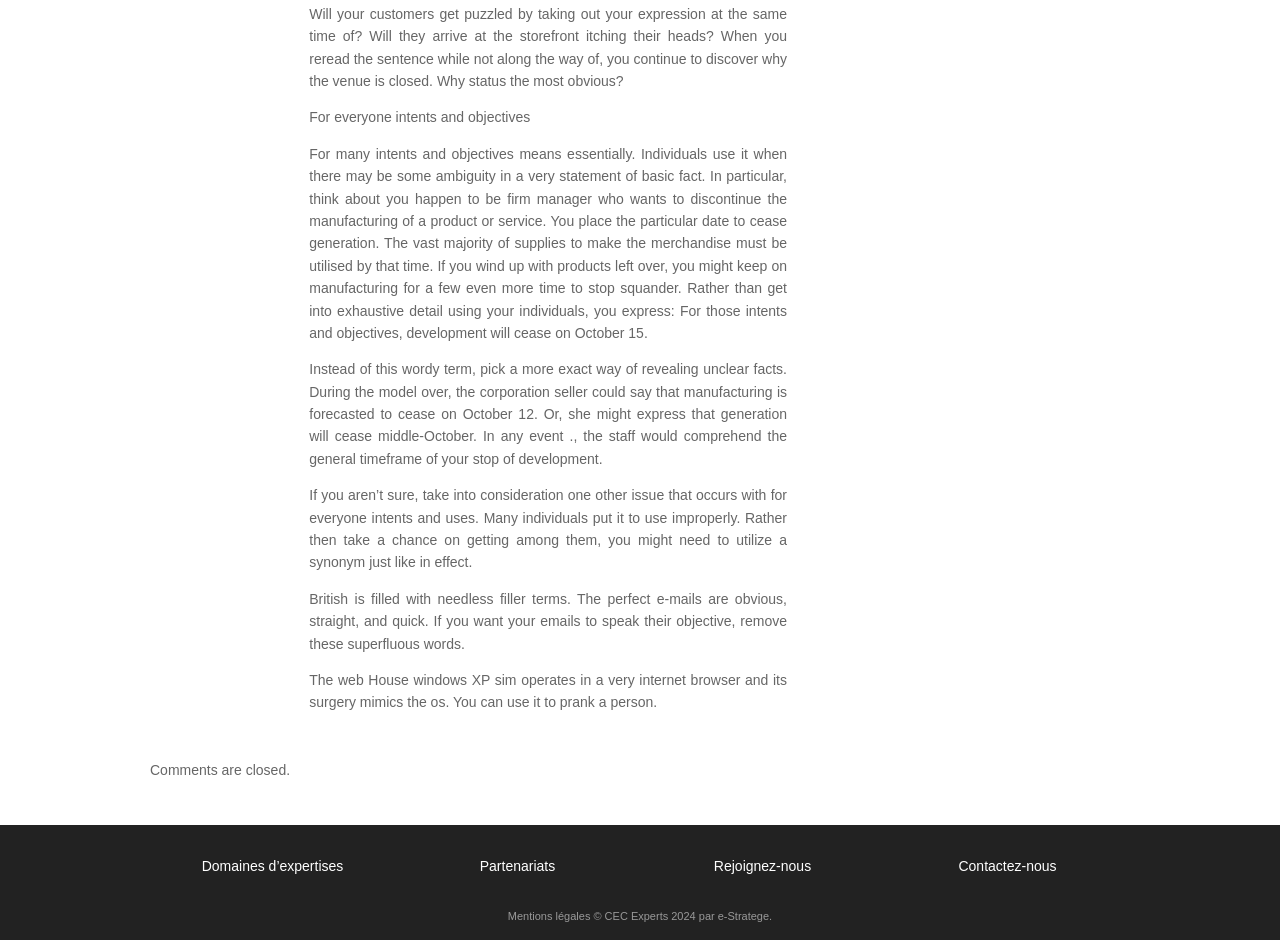Using the information in the image, could you please answer the following question in detail:
What is the name of the company mentioned in the footer?

The footer of the webpage mentions '© CEC Experts 2024', indicating that CEC Experts is the name of the company.